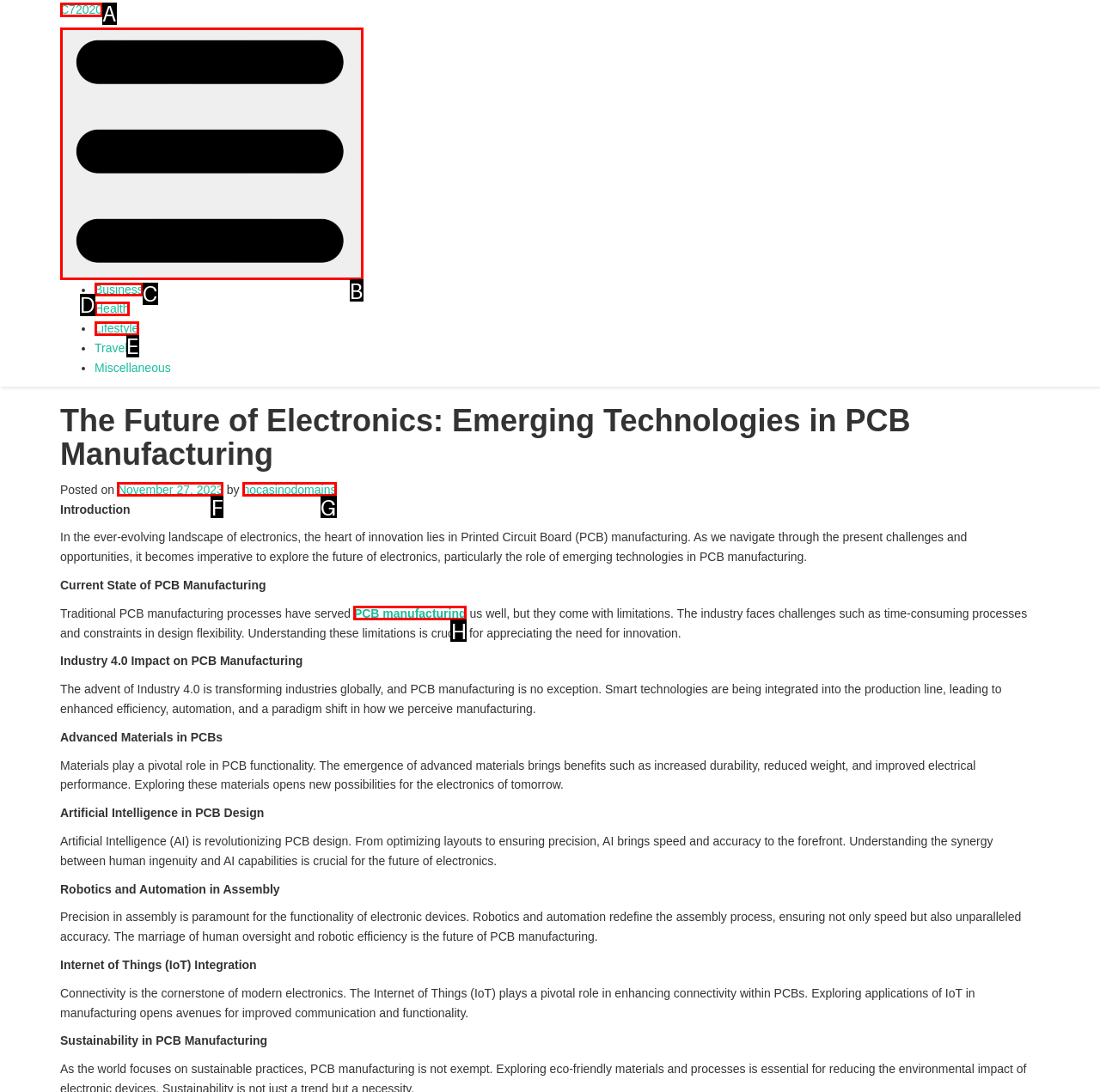To achieve the task: Go to Business page, which HTML element do you need to click?
Respond with the letter of the correct option from the given choices.

C